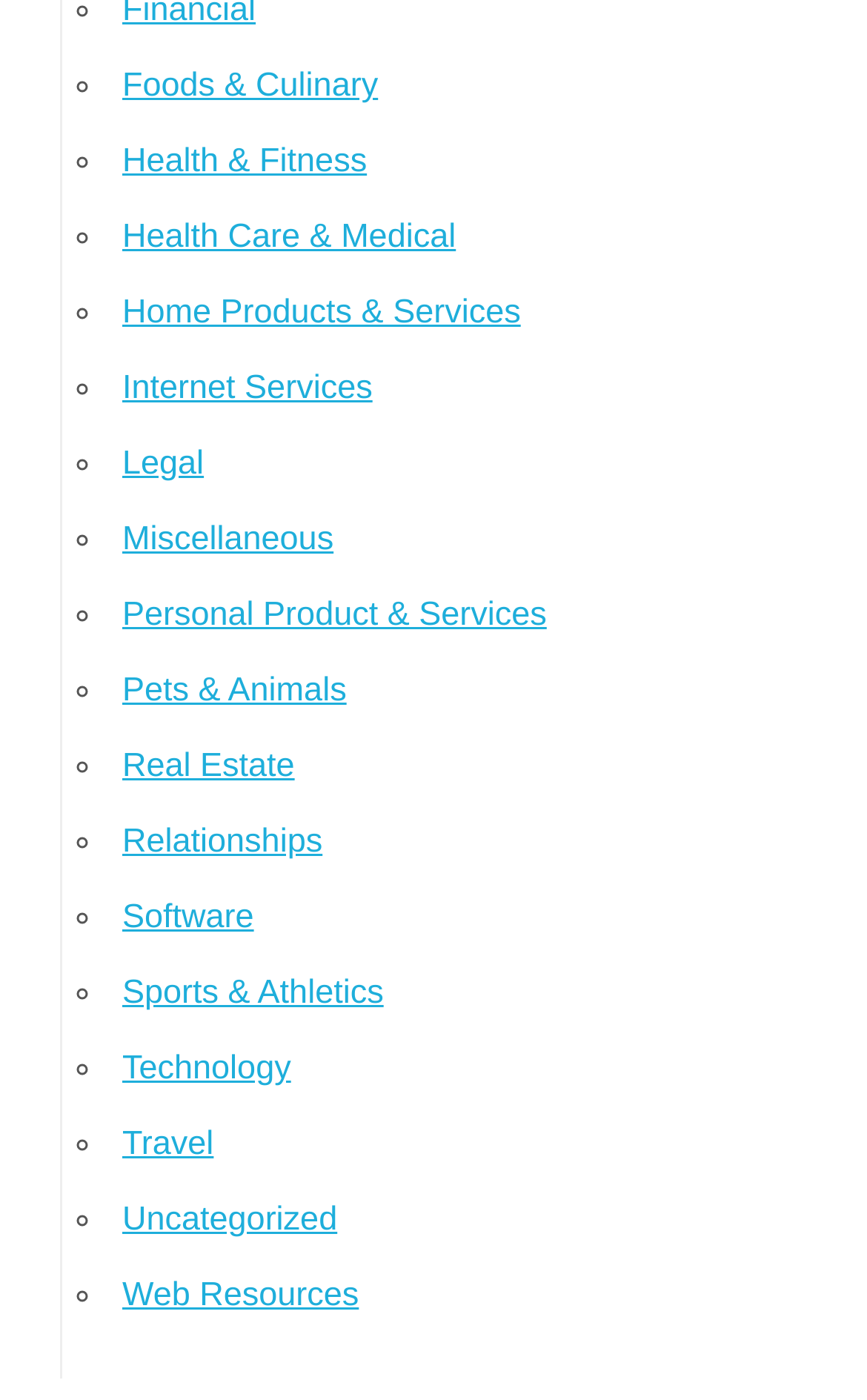Using the description "Home Products & Services", predict the bounding box of the relevant HTML element.

[0.141, 0.21, 0.601, 0.237]